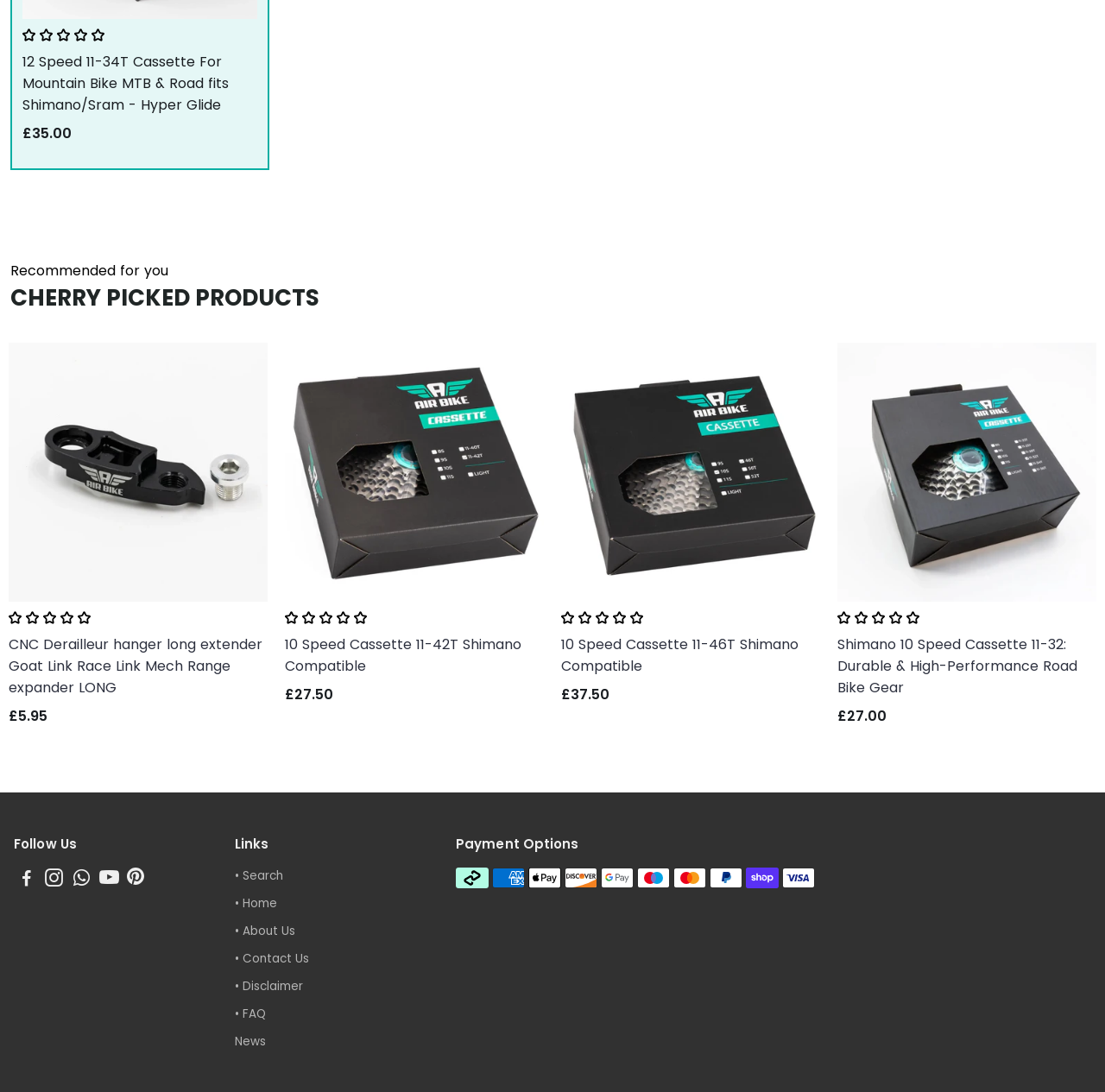Can you find the bounding box coordinates for the element that needs to be clicked to execute this instruction: "Play jingle bells on piano with the midi file"? The coordinates should be given as four float numbers between 0 and 1, i.e., [left, top, right, bottom].

None